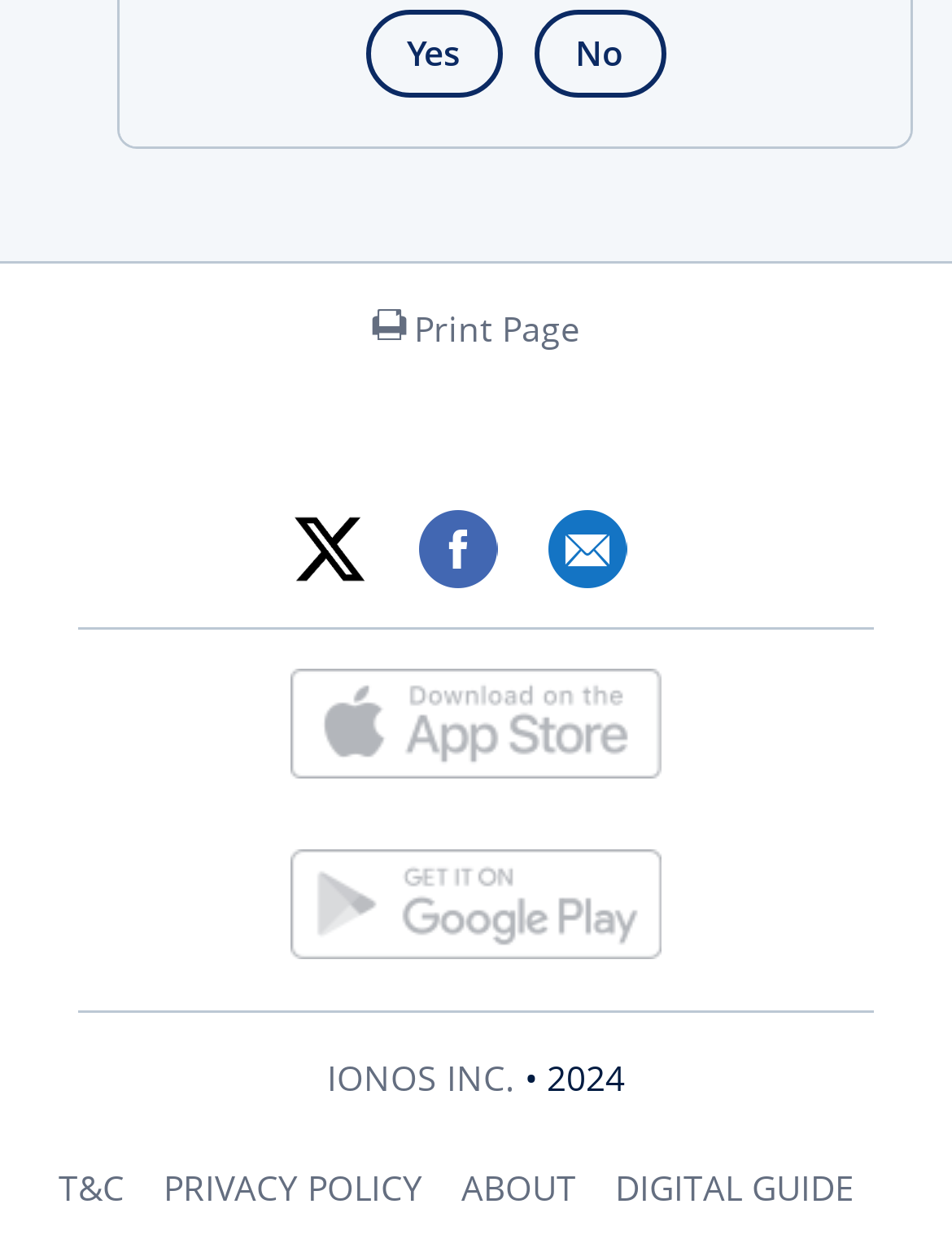Determine the bounding box coordinates for the area that needs to be clicked to fulfill this task: "Click the X icon". The coordinates must be given as four float numbers between 0 and 1, i.e., [left, top, right, bottom].

[0.301, 0.406, 0.386, 0.469]